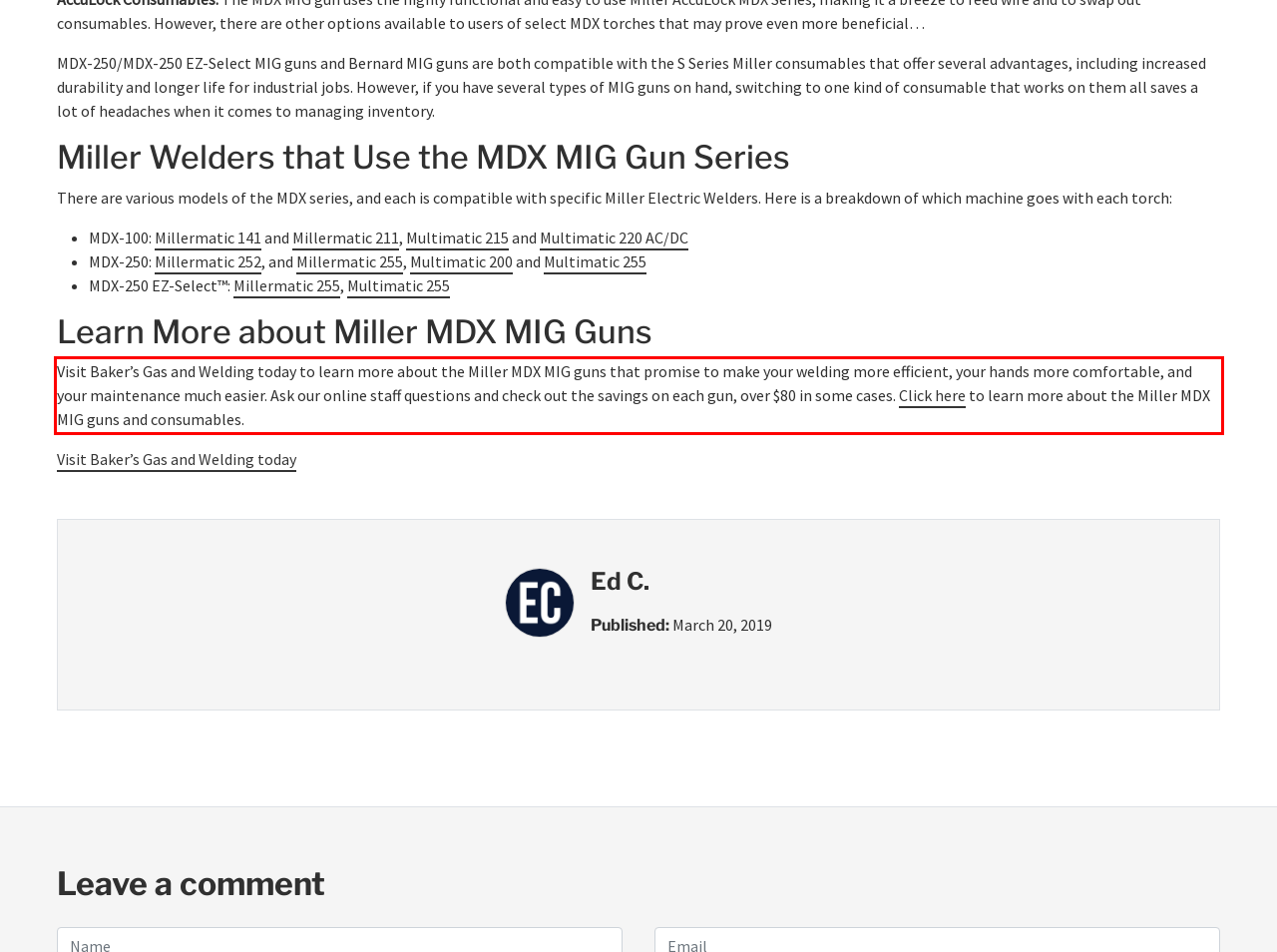Given a screenshot of a webpage with a red bounding box, extract the text content from the UI element inside the red bounding box.

Visit Baker’s Gas and Welding today to learn more about the Miller MDX MIG guns that promise to make your welding more efficient, your hands more comfortable, and your maintenance much easier. Ask our online staff questions and check out the savings on each gun, over $80 in some cases. Click here to learn more about the Miller MDX MIG guns and consumables.